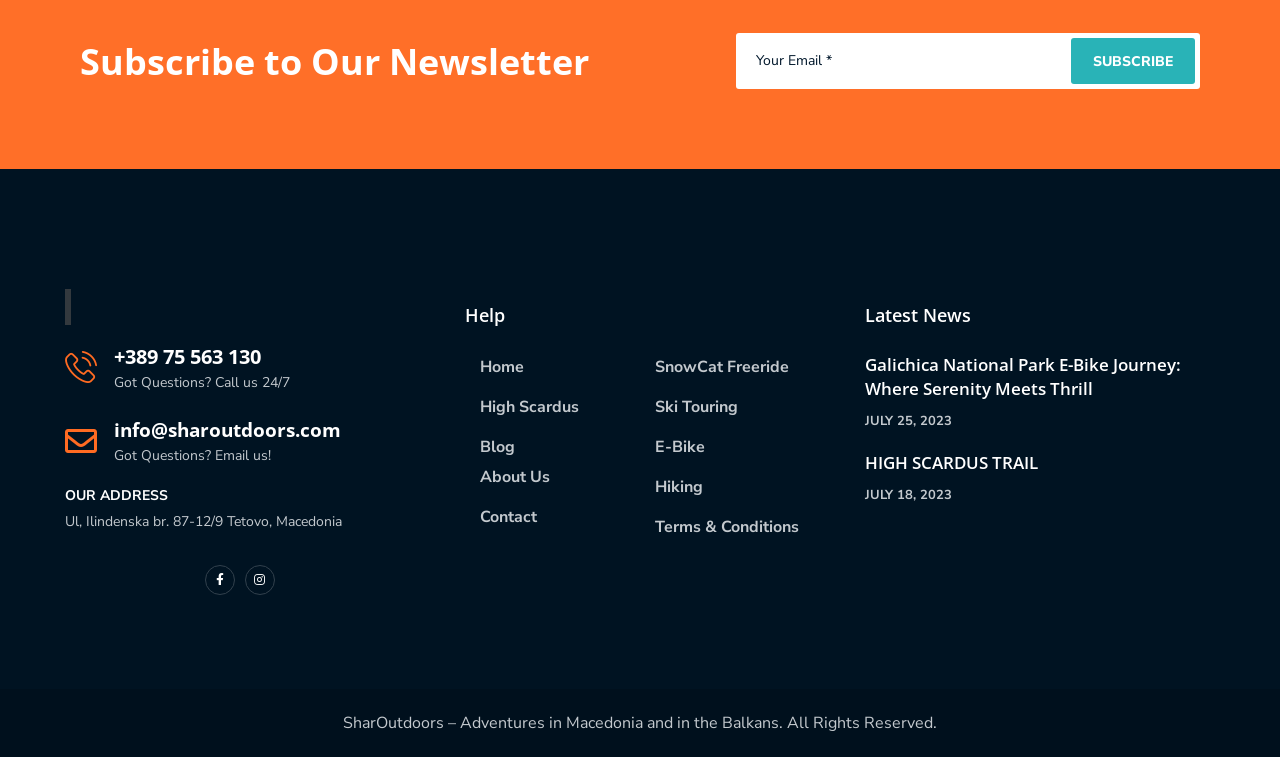Identify the bounding box coordinates of the clickable region necessary to fulfill the following instruction: "Read the latest news". The bounding box coordinates should be four float numbers between 0 and 1, i.e., [left, top, right, bottom].

[0.676, 0.466, 0.923, 0.528]